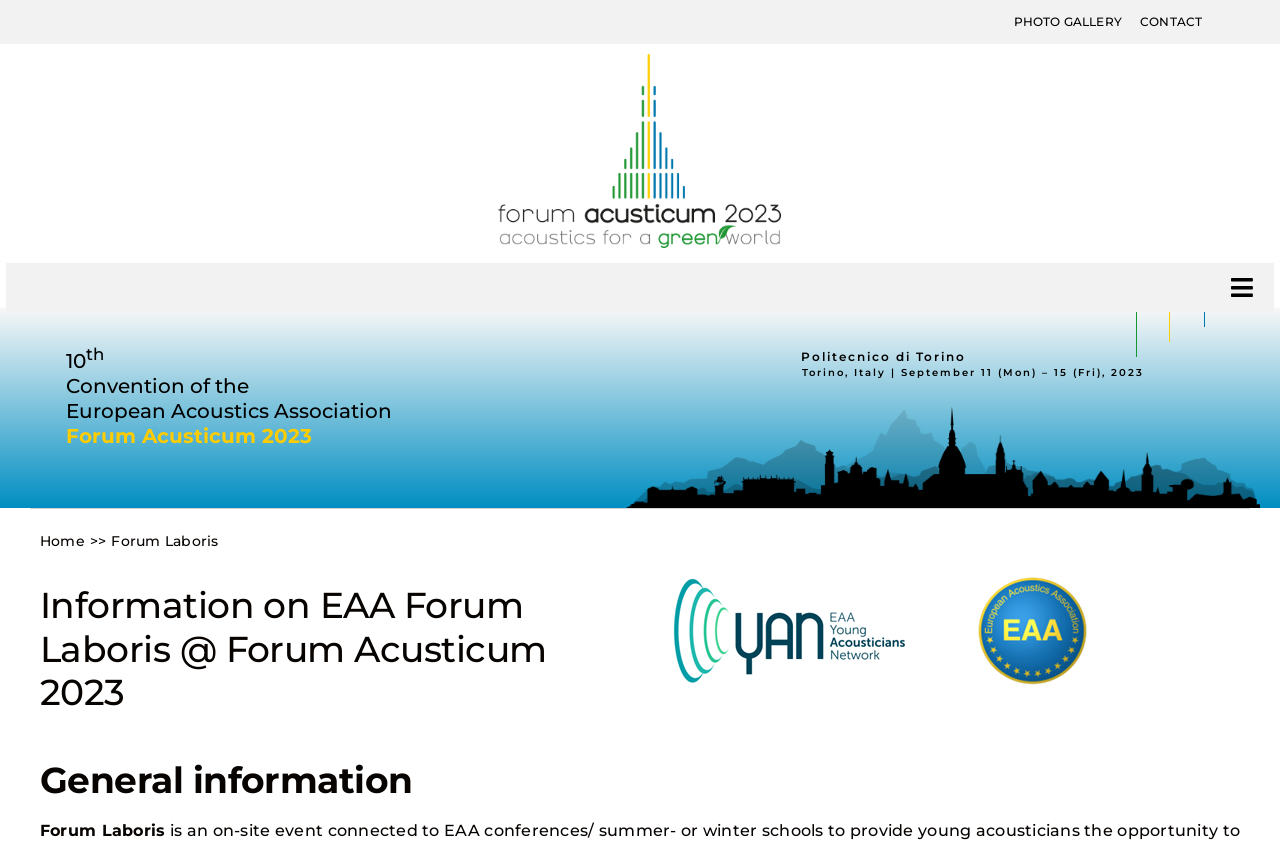Locate the bounding box coordinates of the clickable part needed for the task: "Register for the event".

[0.004, 0.795, 0.996, 0.86]